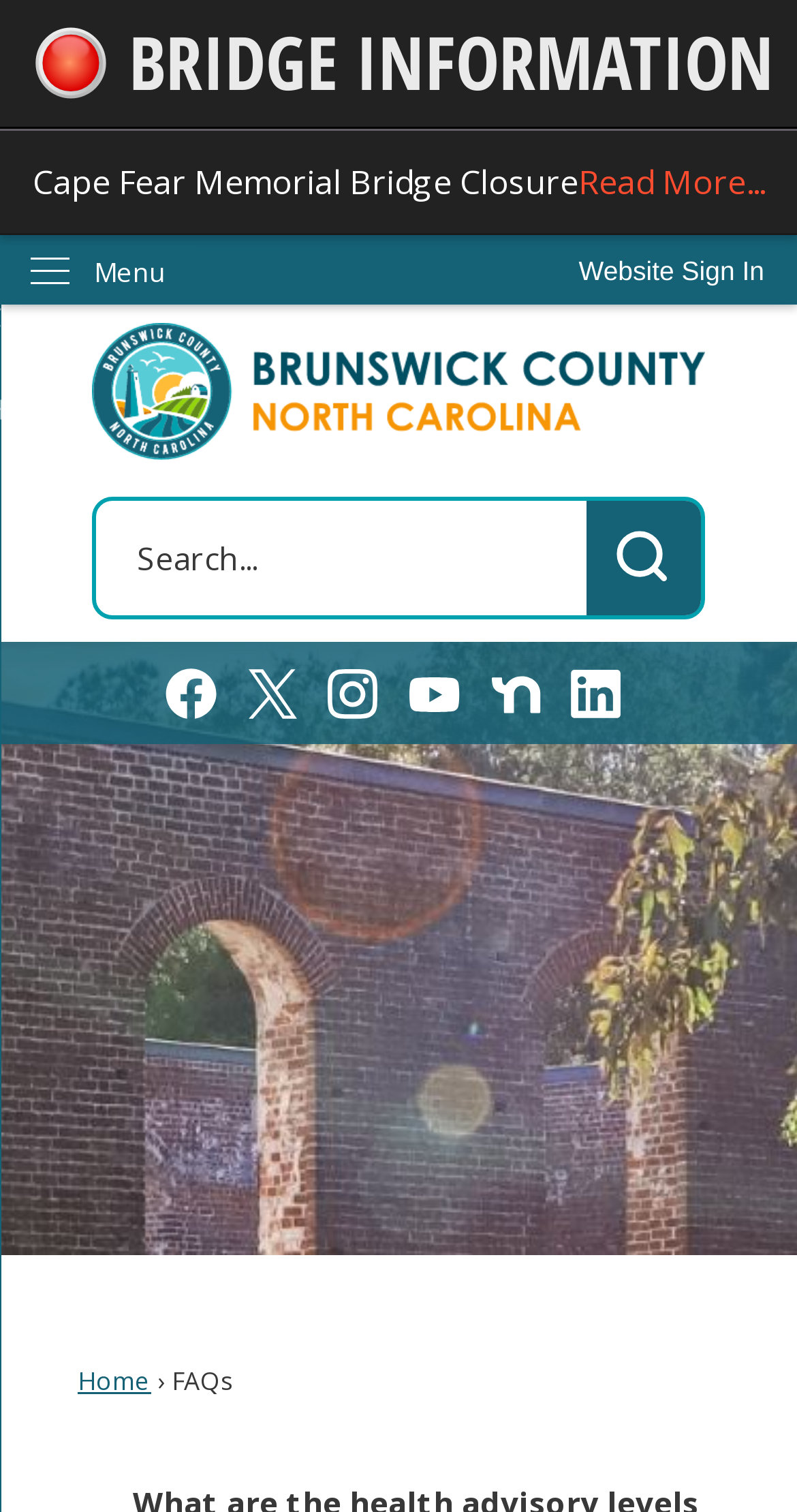How many social media links are there?
Provide an in-depth and detailed answer to the question.

I counted the number of social media links by looking at the links with 'graphic' in their descriptions, which are Facebook, X, Instagram, YouTube, and Nextdoor, and Linkedin.